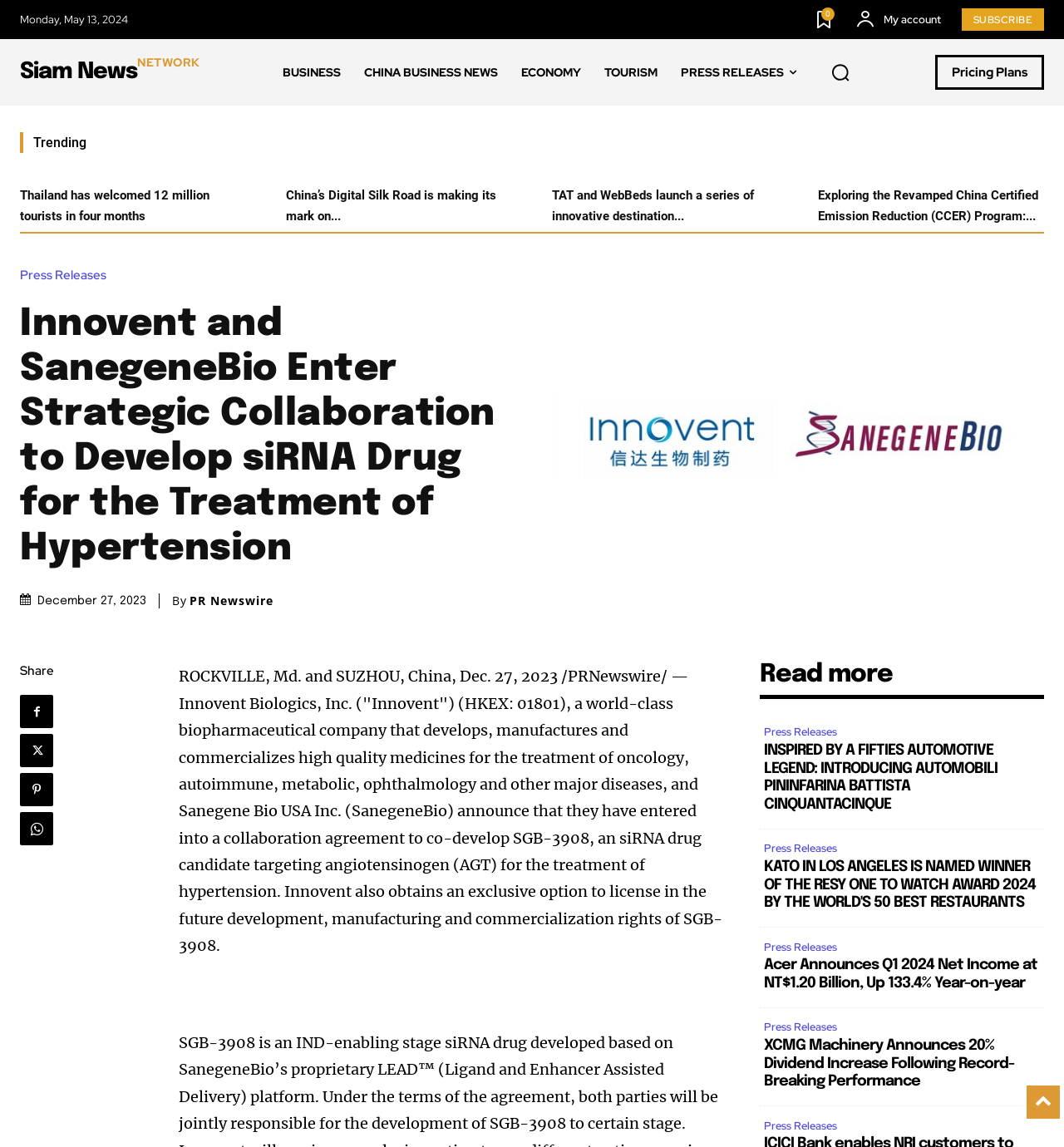Please identify the bounding box coordinates of the element's region that should be clicked to execute the following instruction: "Search for something". The bounding box coordinates must be four float numbers between 0 and 1, i.e., [left, top, right, bottom].

[0.767, 0.042, 0.812, 0.084]